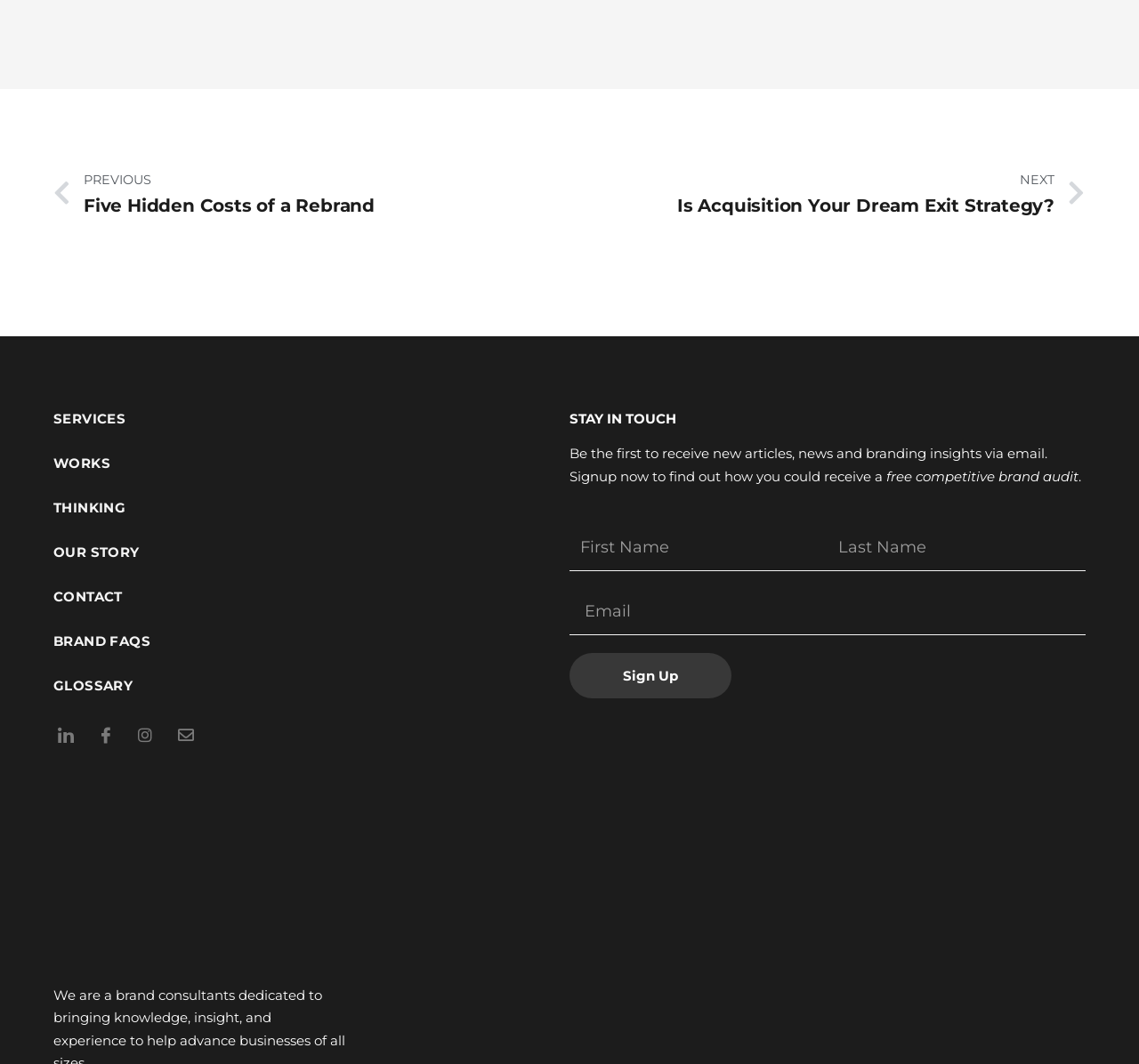Locate the bounding box coordinates of the element that should be clicked to fulfill the instruction: "Click on the 'Sign Up' button".

[0.5, 0.613, 0.642, 0.656]